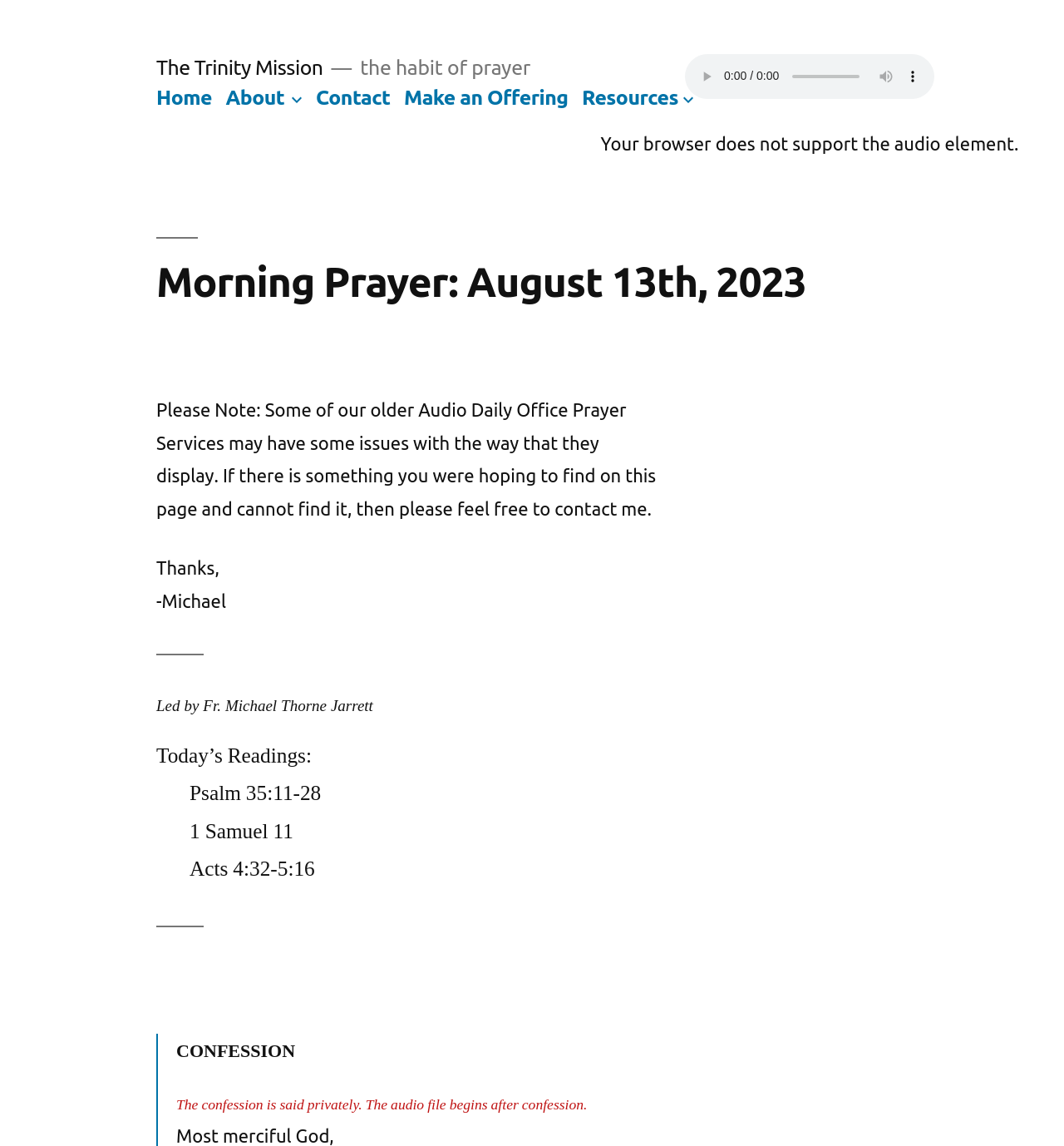Locate the bounding box coordinates of the element's region that should be clicked to carry out the following instruction: "Click the 'Make an Offering' link". The coordinates need to be four float numbers between 0 and 1, i.e., [left, top, right, bottom].

[0.38, 0.075, 0.534, 0.095]